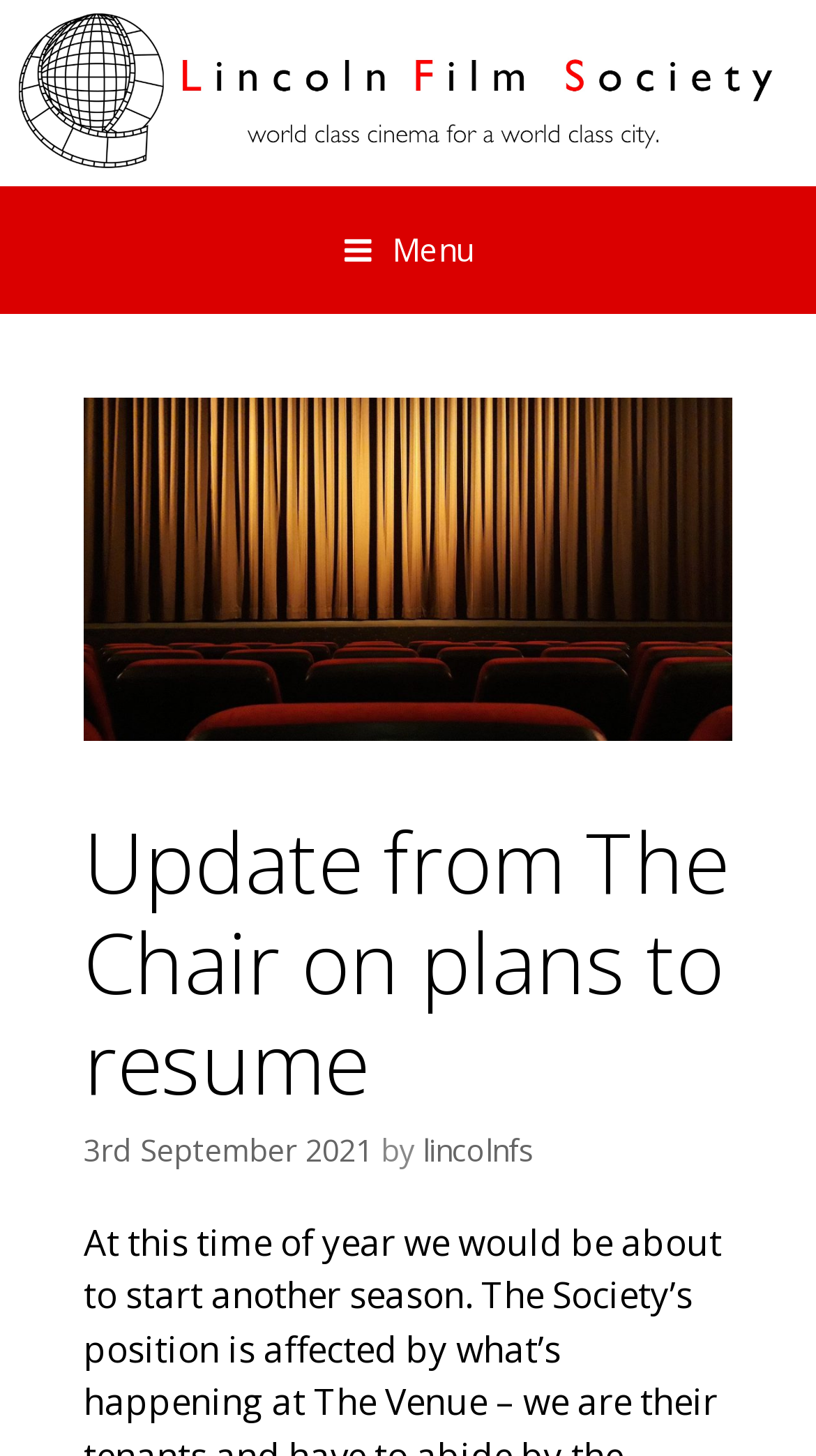What is the name of the film society?
Using the image, give a concise answer in the form of a single word or short phrase.

Lincoln Film Society